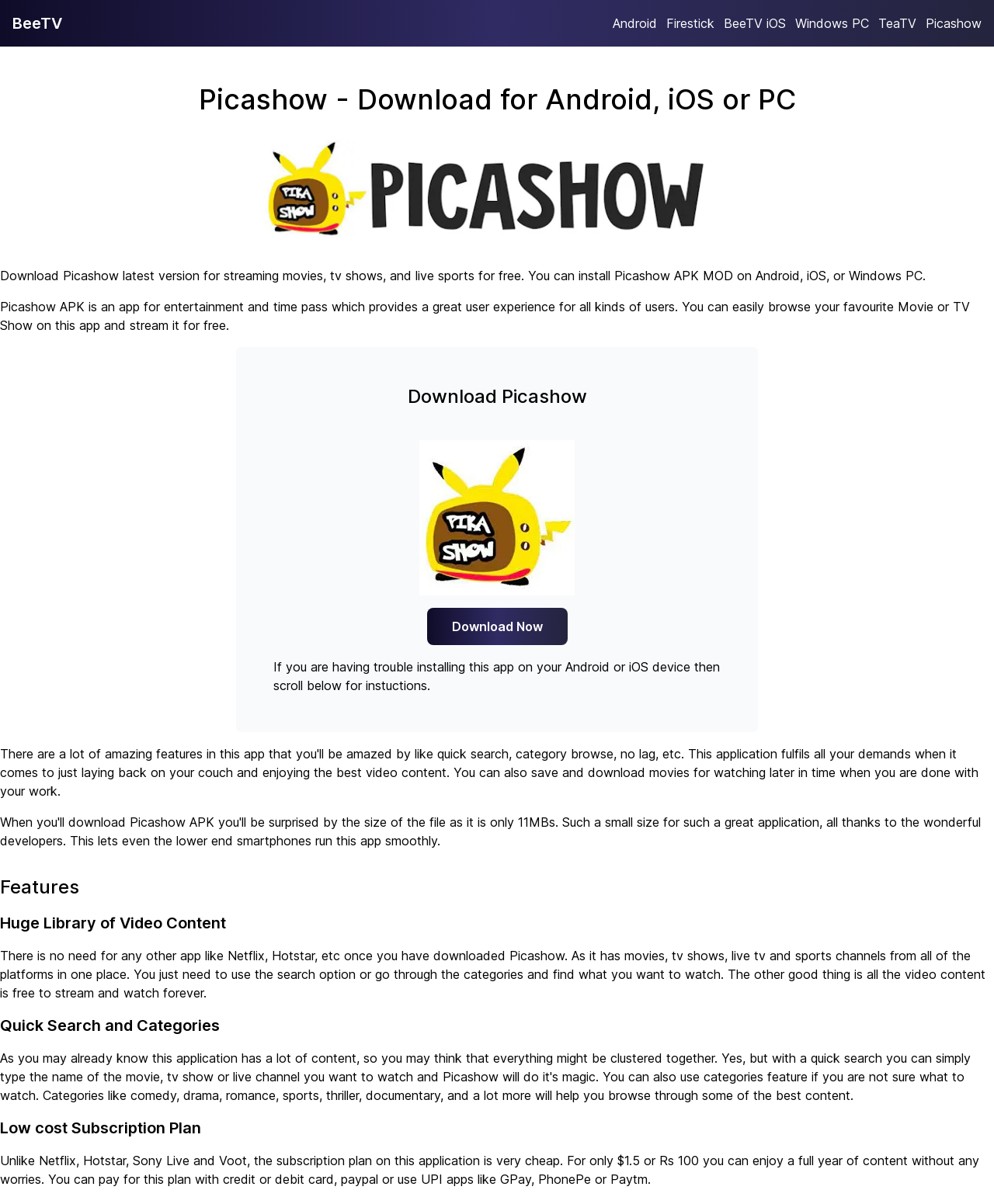Could you determine the bounding box coordinates of the clickable element to complete the instruction: "Click the share button"? Provide the coordinates as four float numbers between 0 and 1, i.e., [left, top, right, bottom].

None